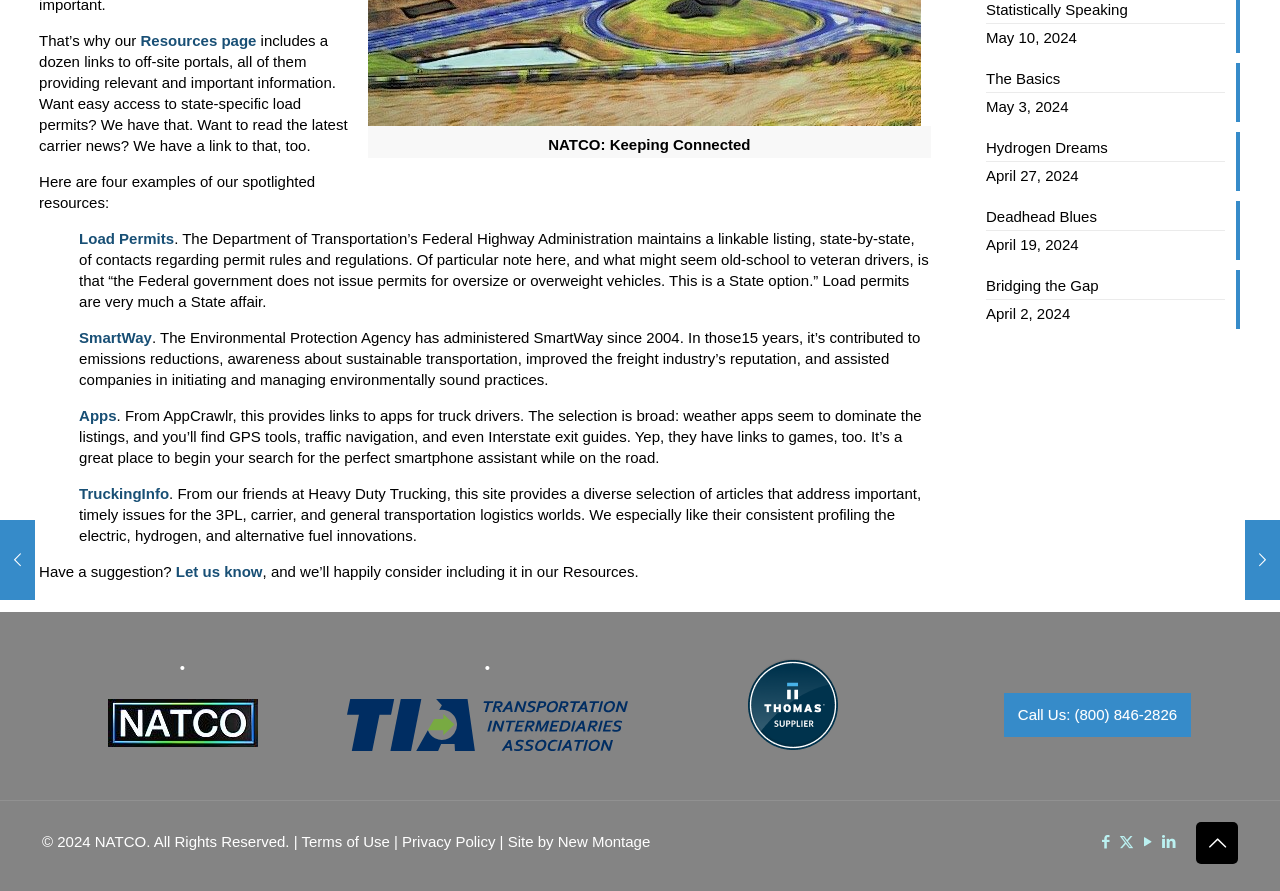Given the element description Let us know, identify the bounding box coordinates for the UI element on the webpage screenshot. The format should be (top-left x, top-left y, bottom-right x, bottom-right y), with values between 0 and 1.

[0.137, 0.632, 0.205, 0.651]